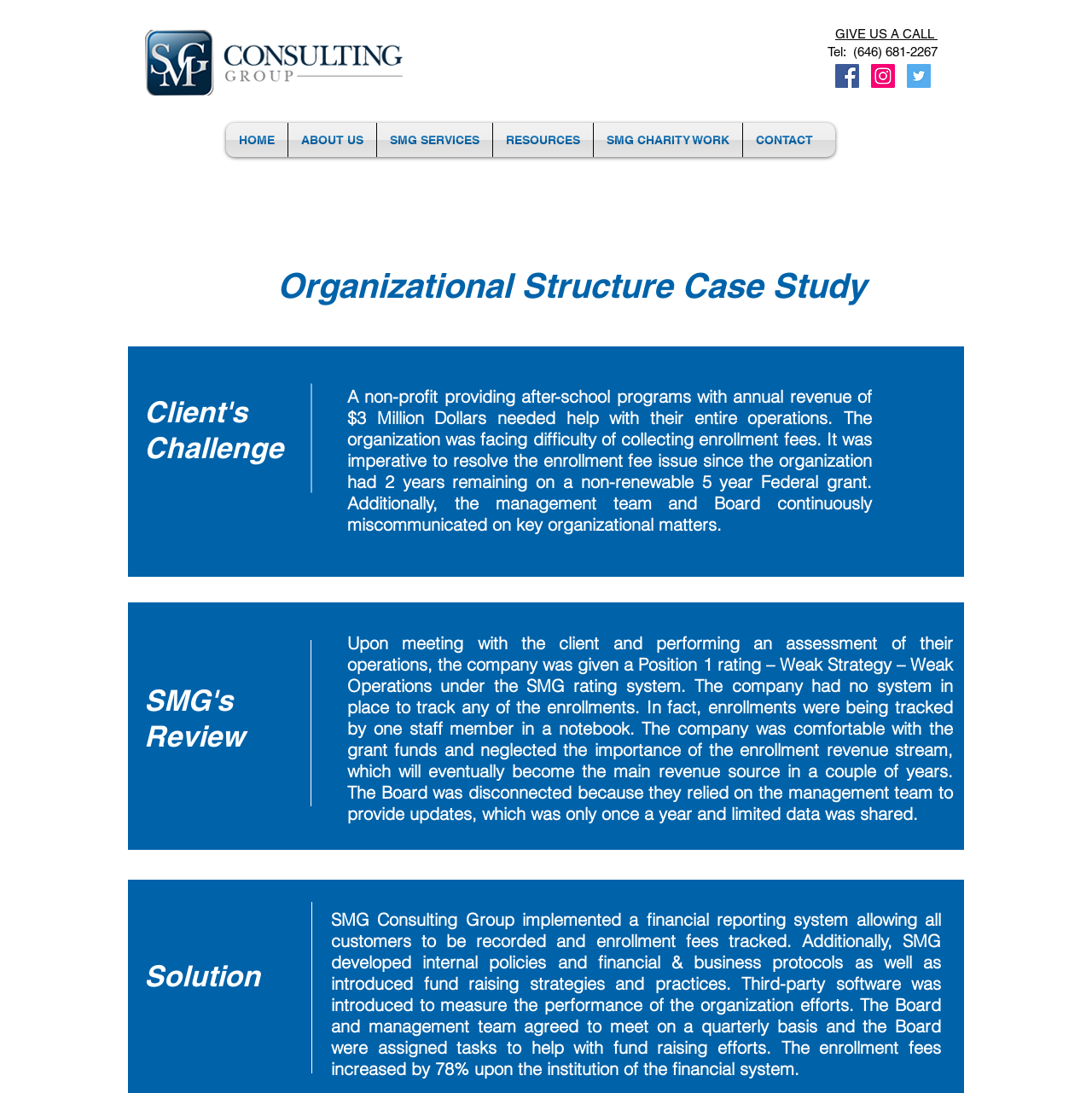Answer the question using only one word or a concise phrase: What is the phone number to call?

(646) 681-2267